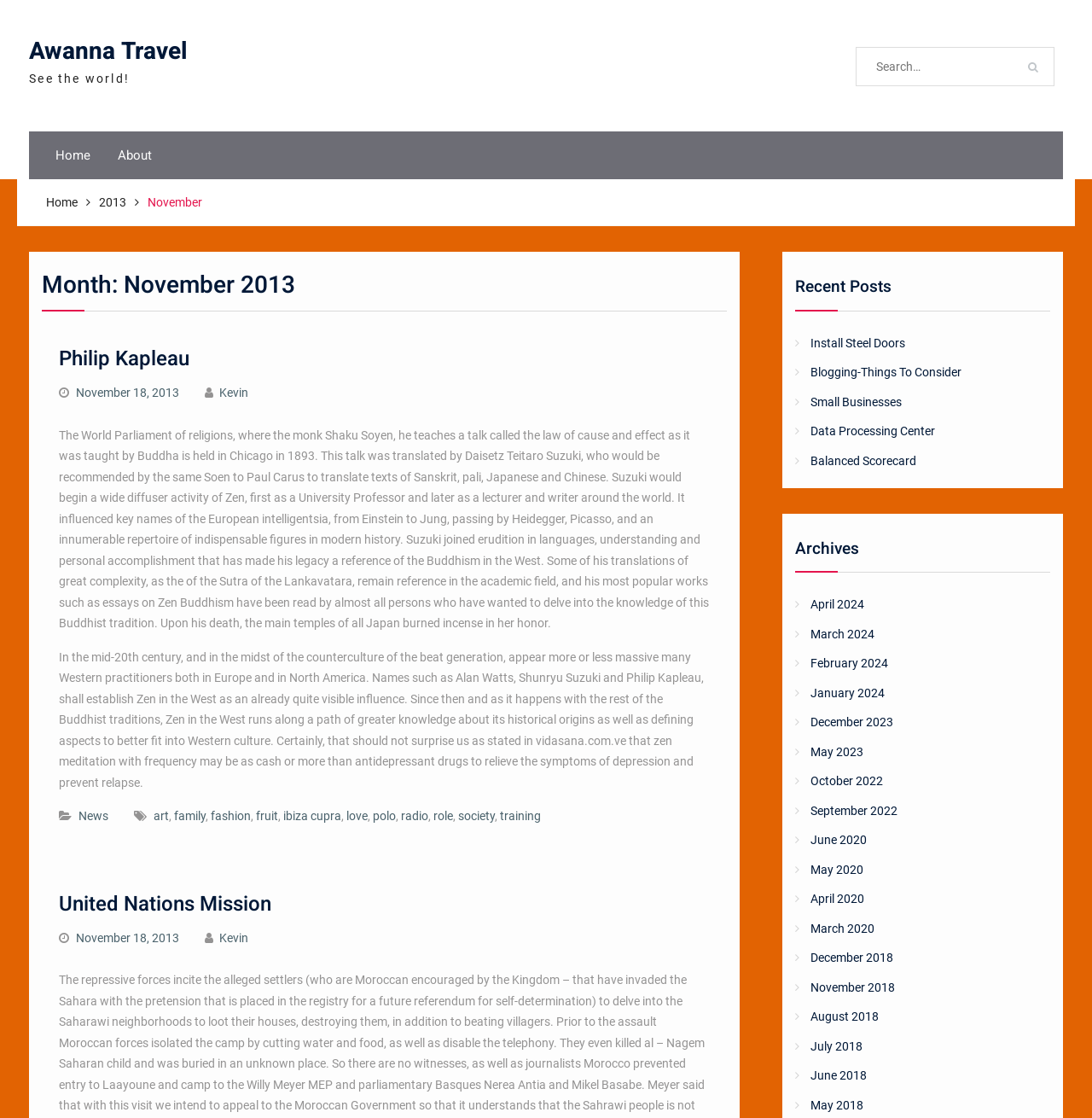Provide a brief response in the form of a single word or phrase:
What is the name of the university professor mentioned in the article?

Daisetz Teitaro Suzuki